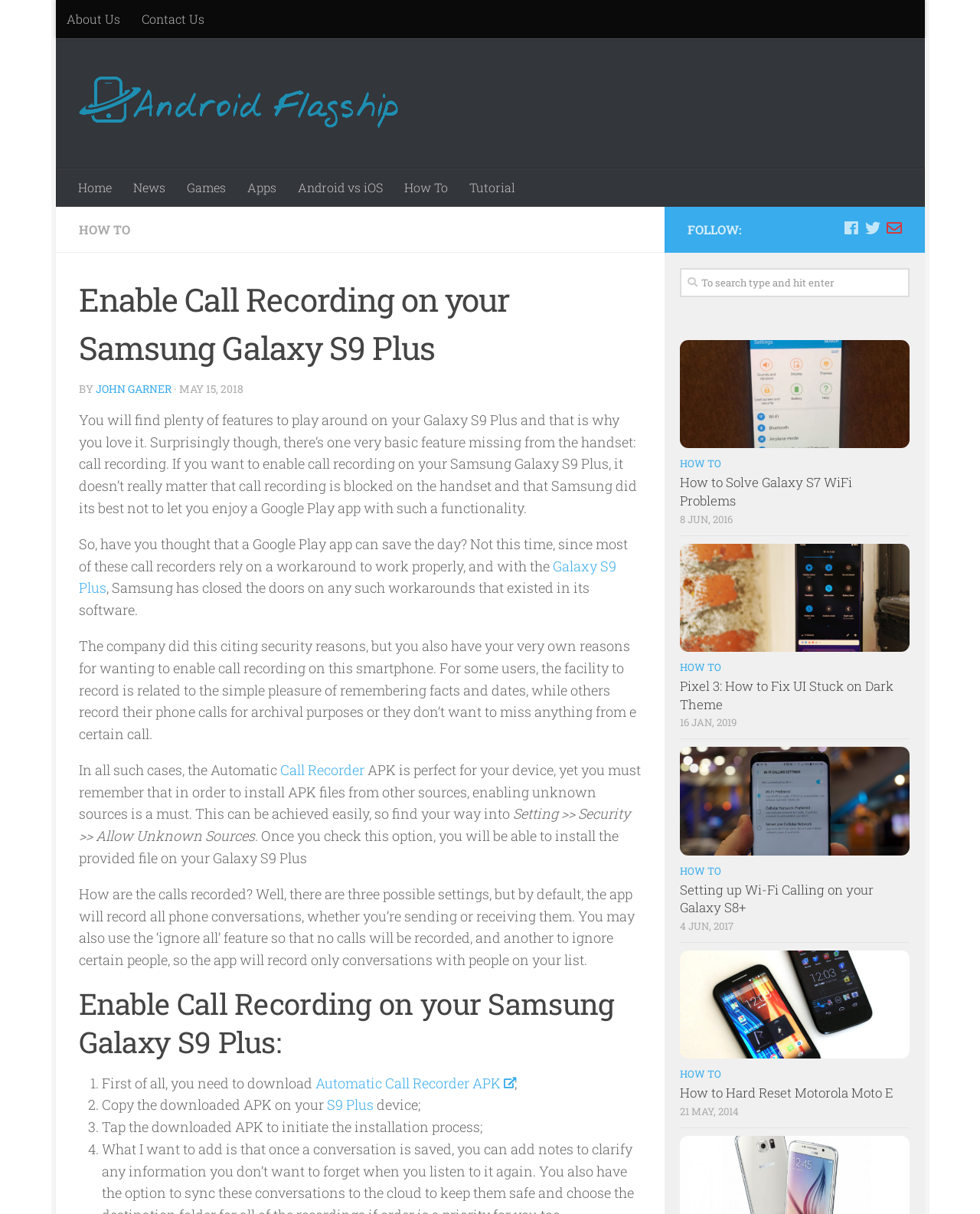Generate the main heading text from the webpage.

Enable Call Recording on your Samsung Galaxy S9 Plus